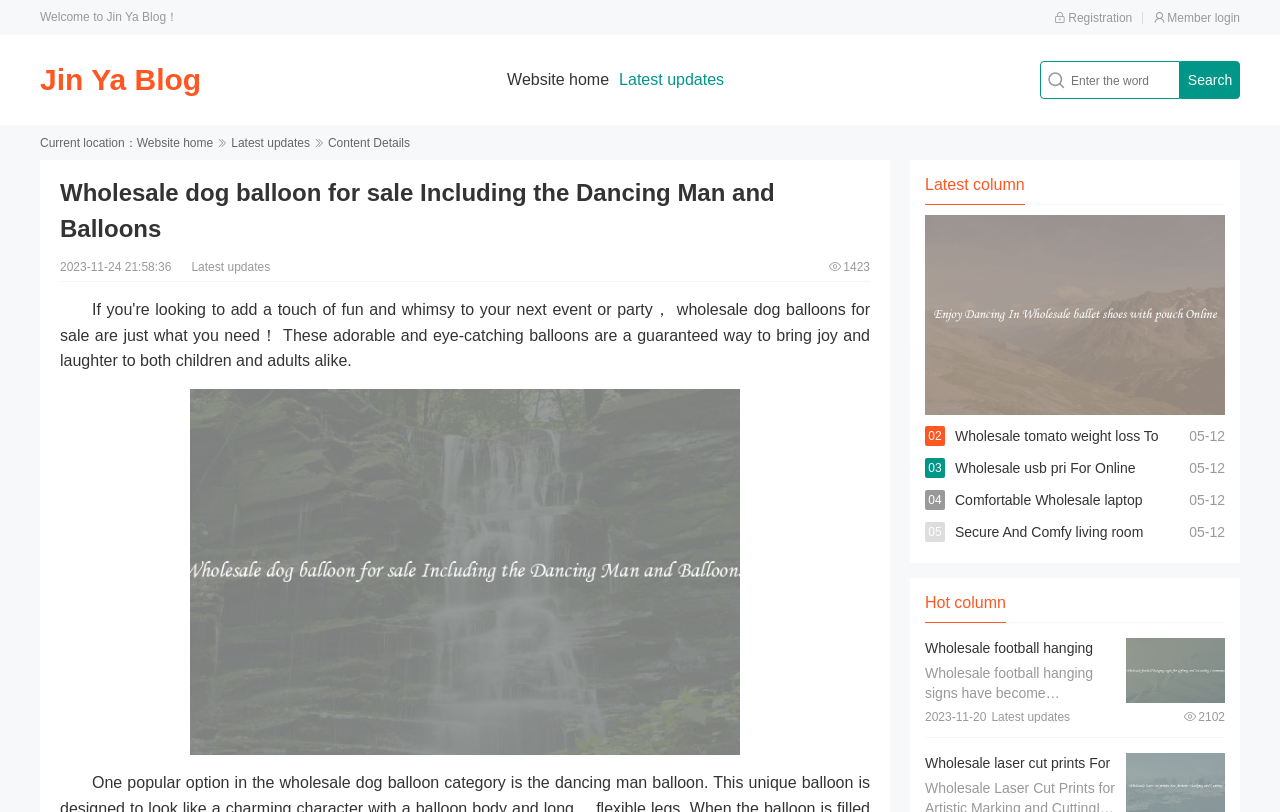Return the bounding box coordinates of the UI element that corresponds to this description: "Website home". The coordinates must be given as four float numbers in the range of 0 and 1, [left, top, right, bottom].

[0.107, 0.167, 0.167, 0.185]